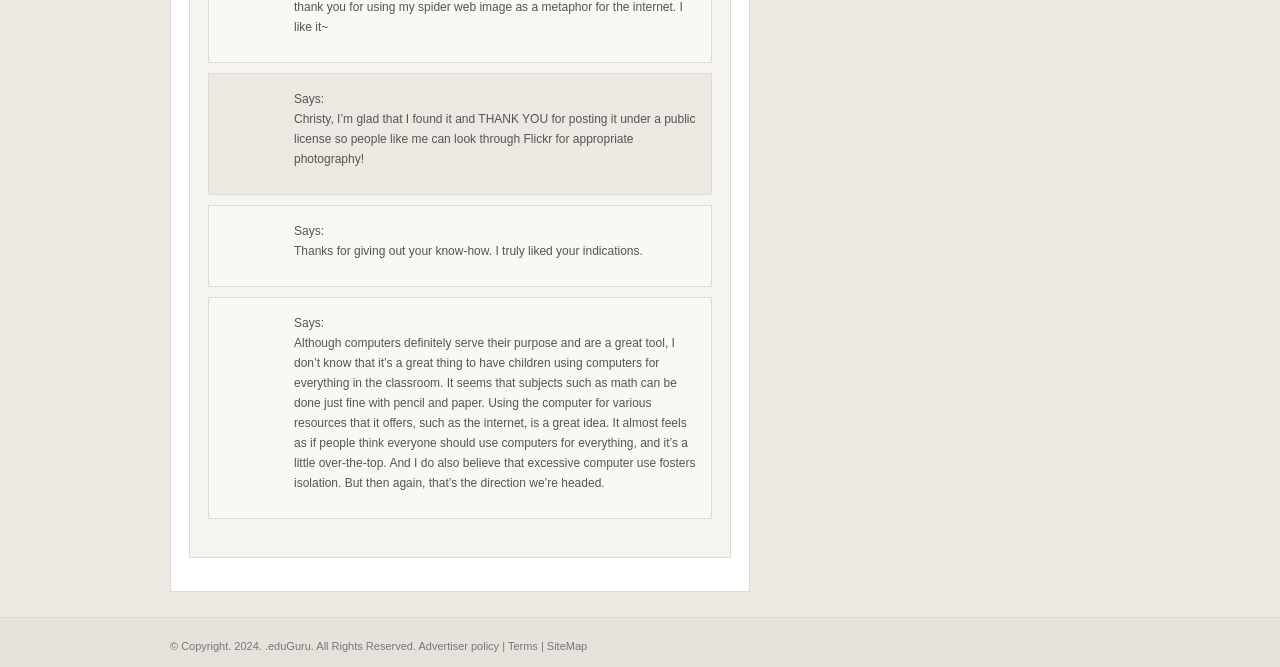Give a short answer to this question using one word or a phrase:
Who is Christy?

Christy